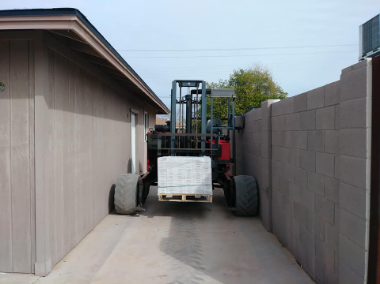Please provide a comprehensive answer to the question below using the information from the image: What is visible in the background?

Despite the industrial activity depicted in the foreground, the background of the image shows greenery, which provides a contrast to the scene and suggests that the location is not entirely industrial.